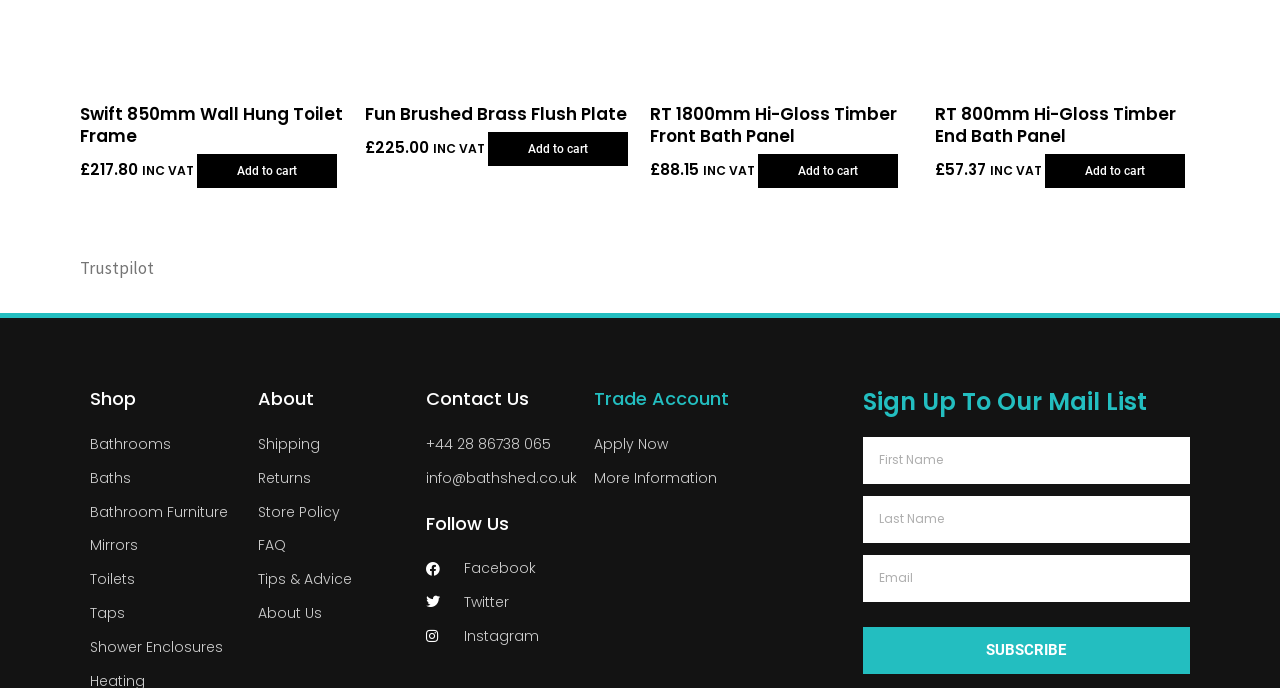Identify the bounding box for the described UI element. Provide the coordinates in (top-left x, top-left y, bottom-right x, bottom-right y) format with values ranging from 0 to 1: +44 28 86738 065

[0.333, 0.625, 0.448, 0.667]